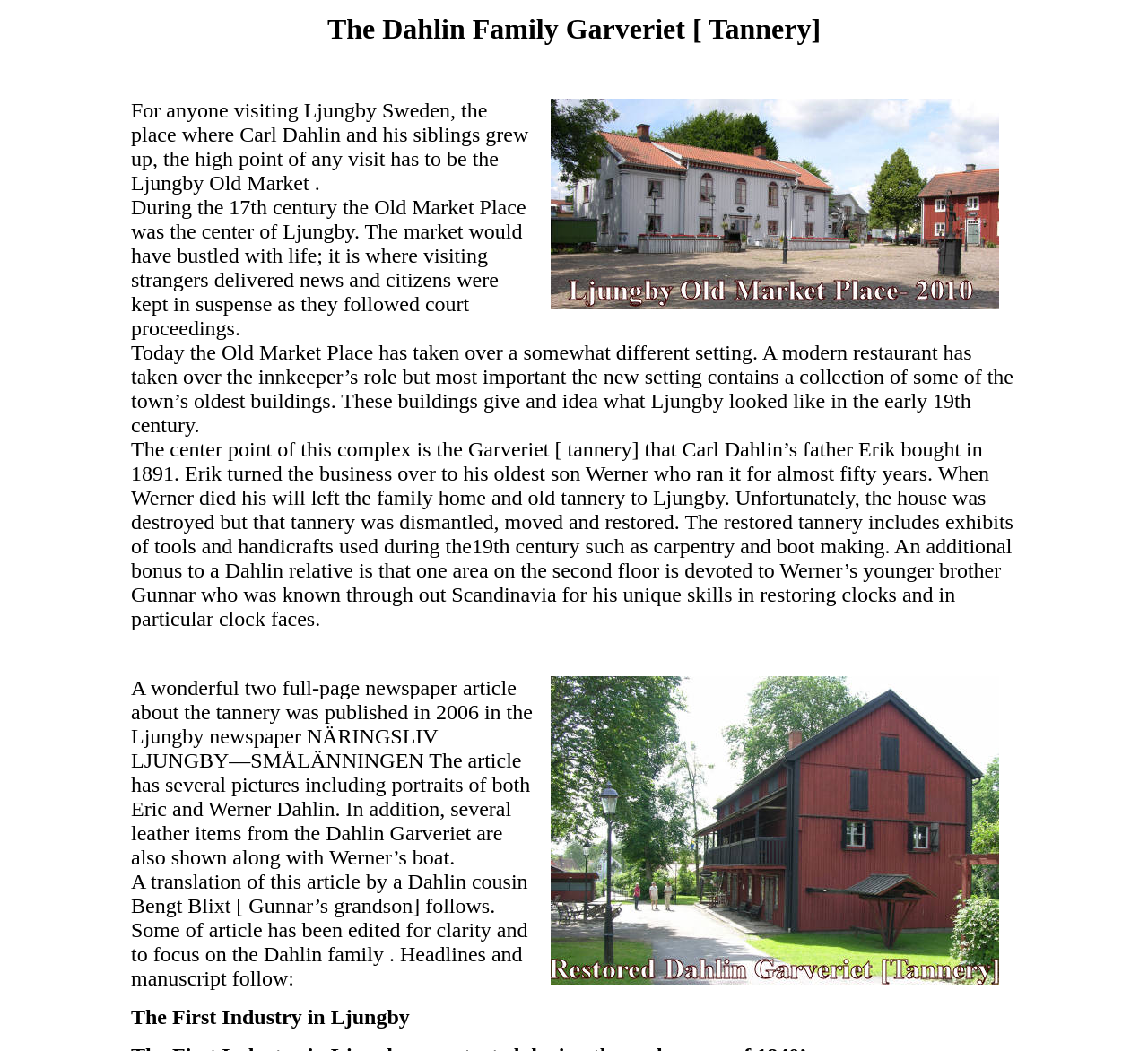What is the title of the translated article?
Refer to the image and provide a detailed answer to the question.

The question asks about the title of the translated article. According to the webpage, '...Headlines and manuscript follow: The First Industry in Ljungby...'. Therefore, the answer is 'The First Industry in Ljungby'.